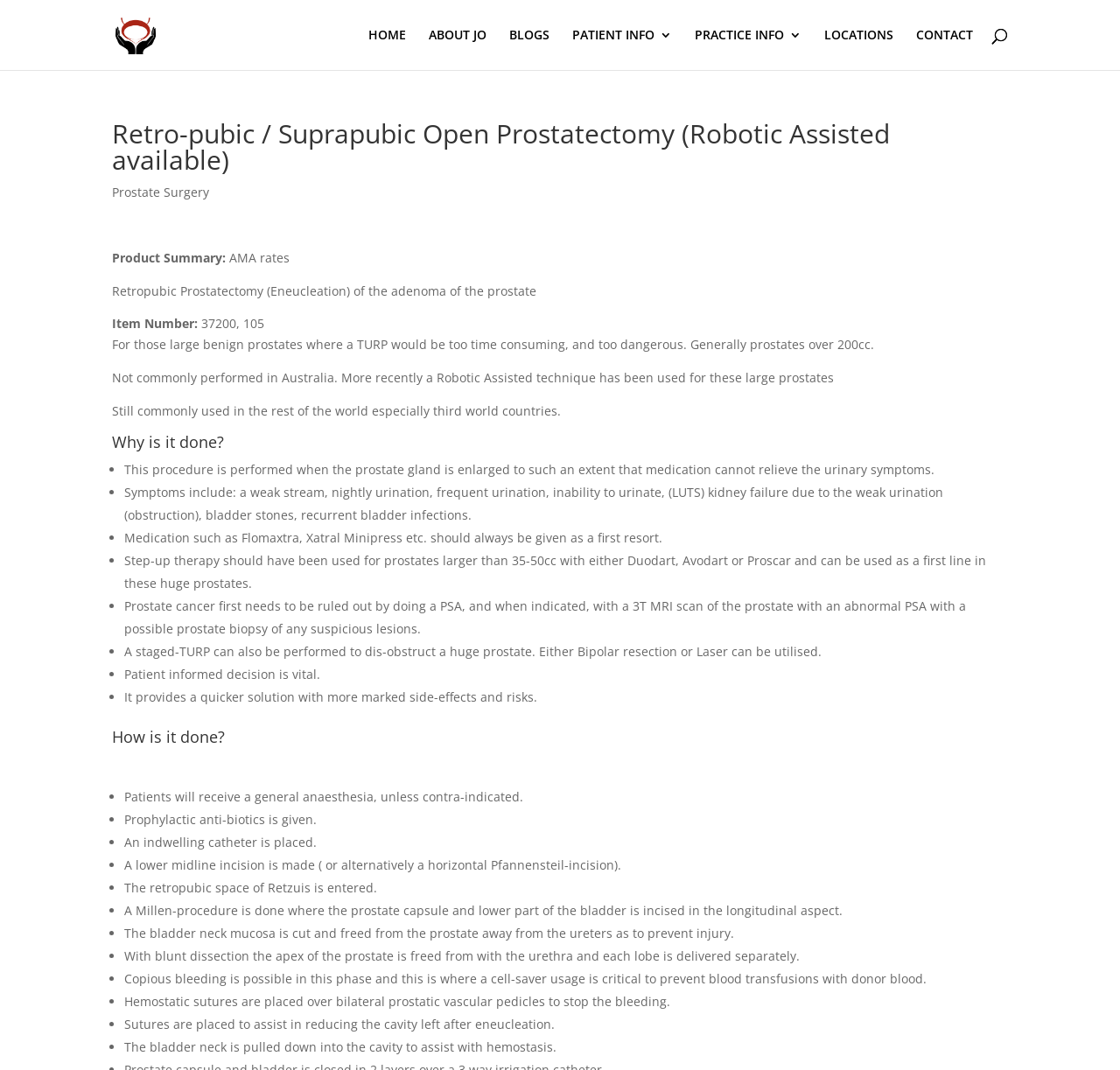Answer the question below using just one word or a short phrase: 
What is the purpose of the procedure?

To relieve urinary symptoms